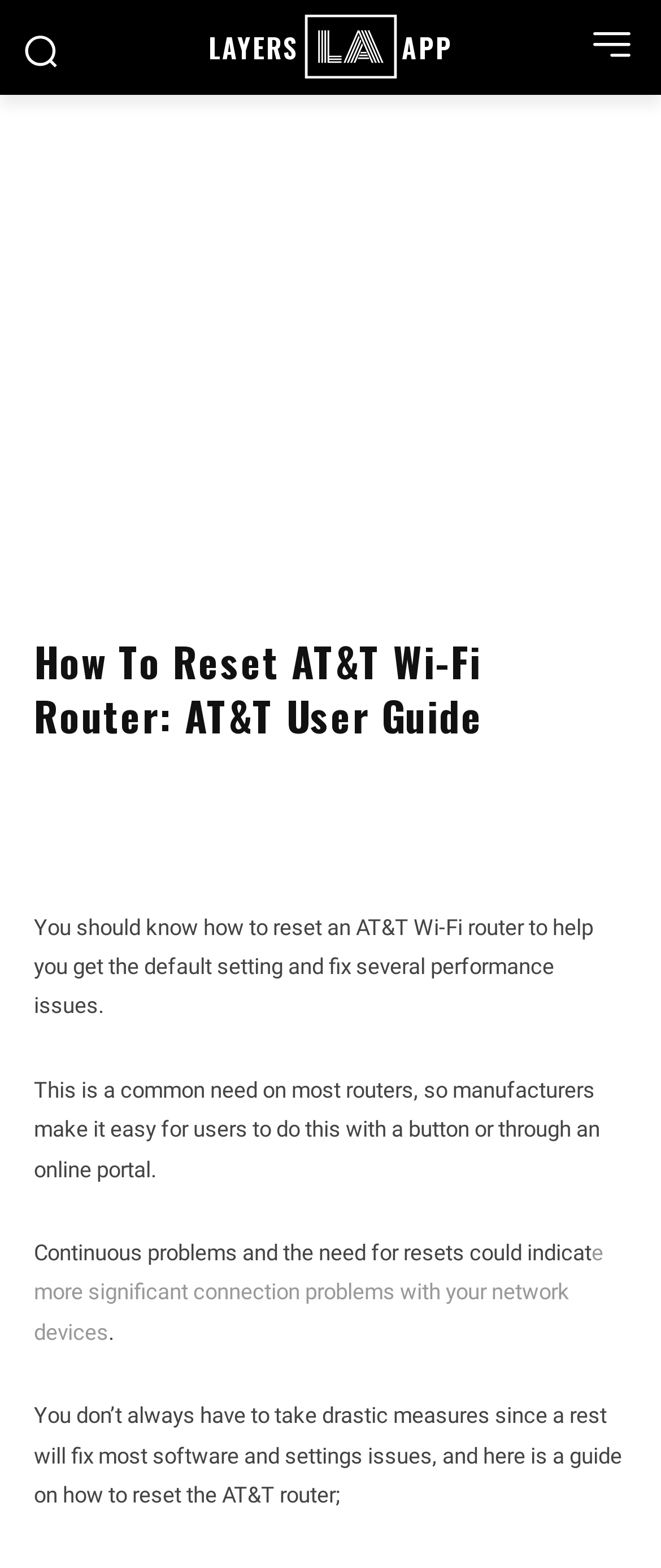How do manufacturers make it easy to reset routers?
Using the image, provide a detailed and thorough answer to the question.

The webpage states that manufacturers make it easy for users to reset routers with a button or through an online portal. This is mentioned in the second paragraph of the webpage.